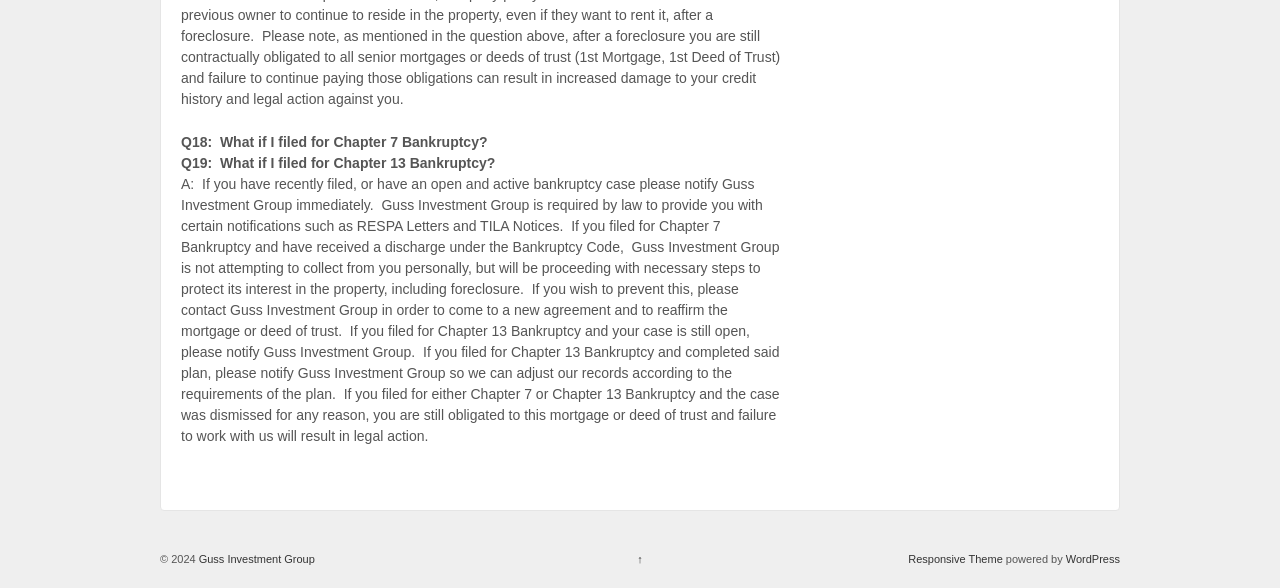What is the name of the company mentioned in the page?
Using the image provided, answer with just one word or phrase.

Guss Investment Group